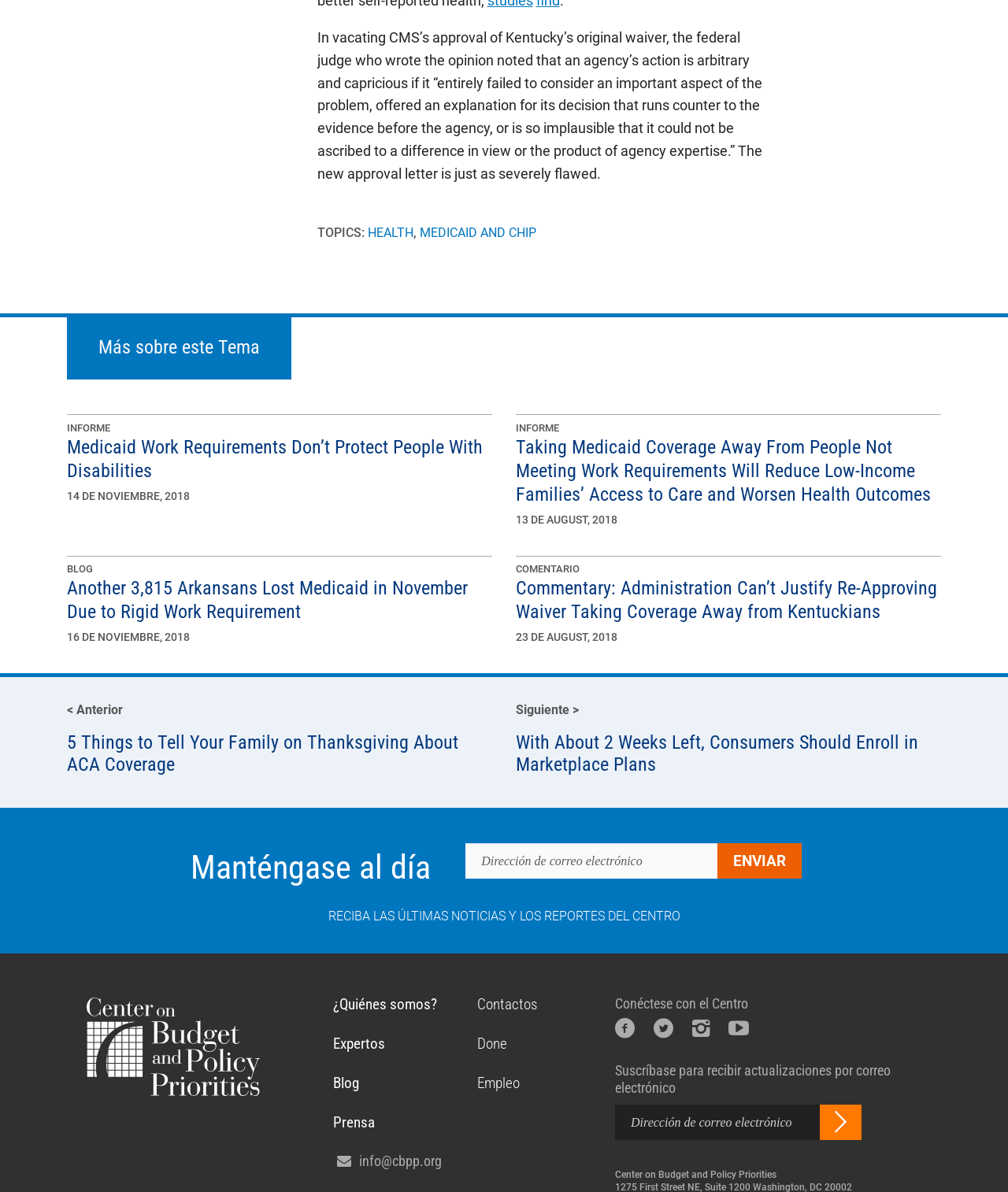Respond with a single word or phrase for the following question: 
What is the topic of the article?

Medicaid